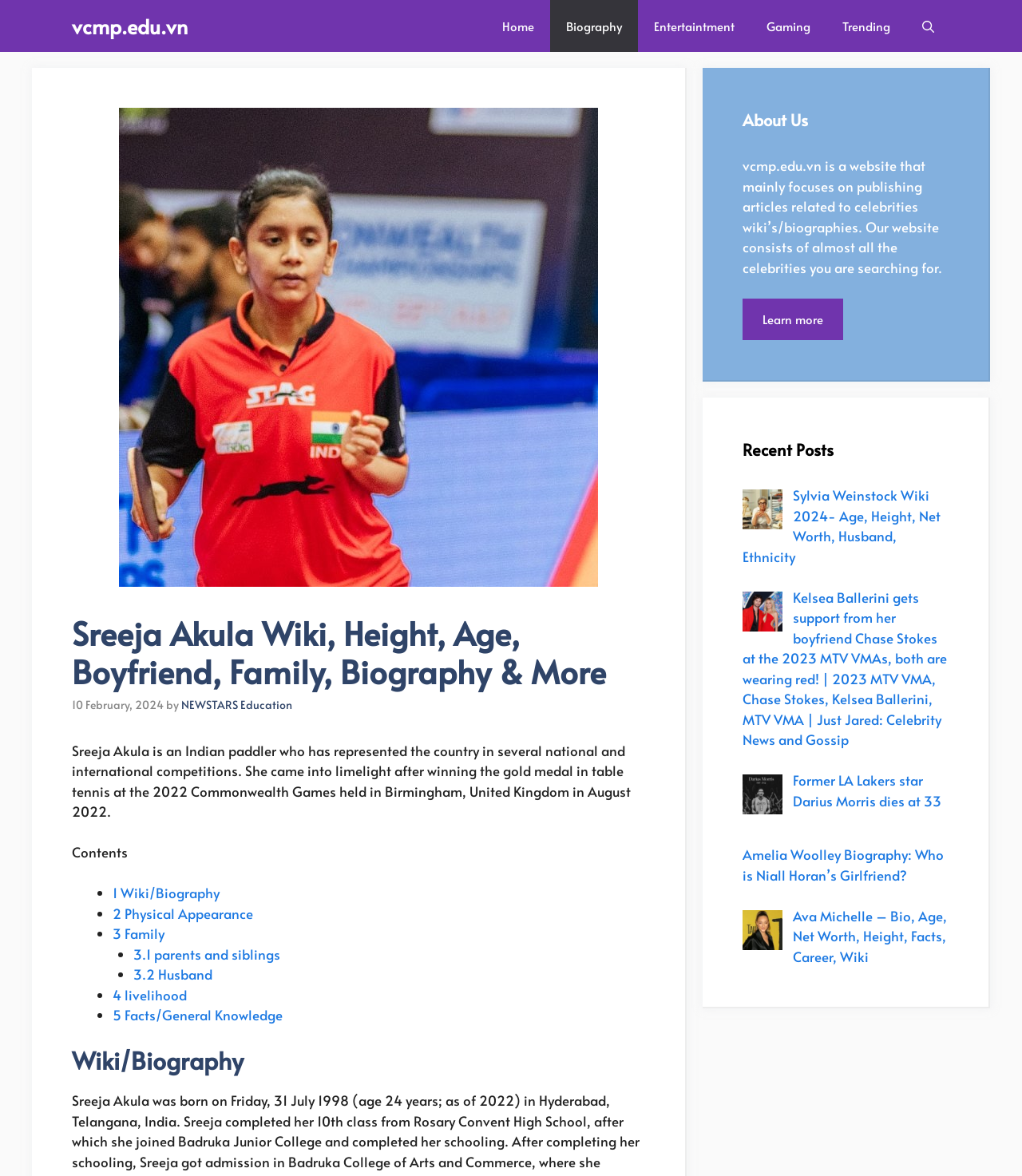Can you identify and provide the main heading of the webpage?

Sreeja Akula Wiki, Height, Age, Boyfriend, Family, Biography & More